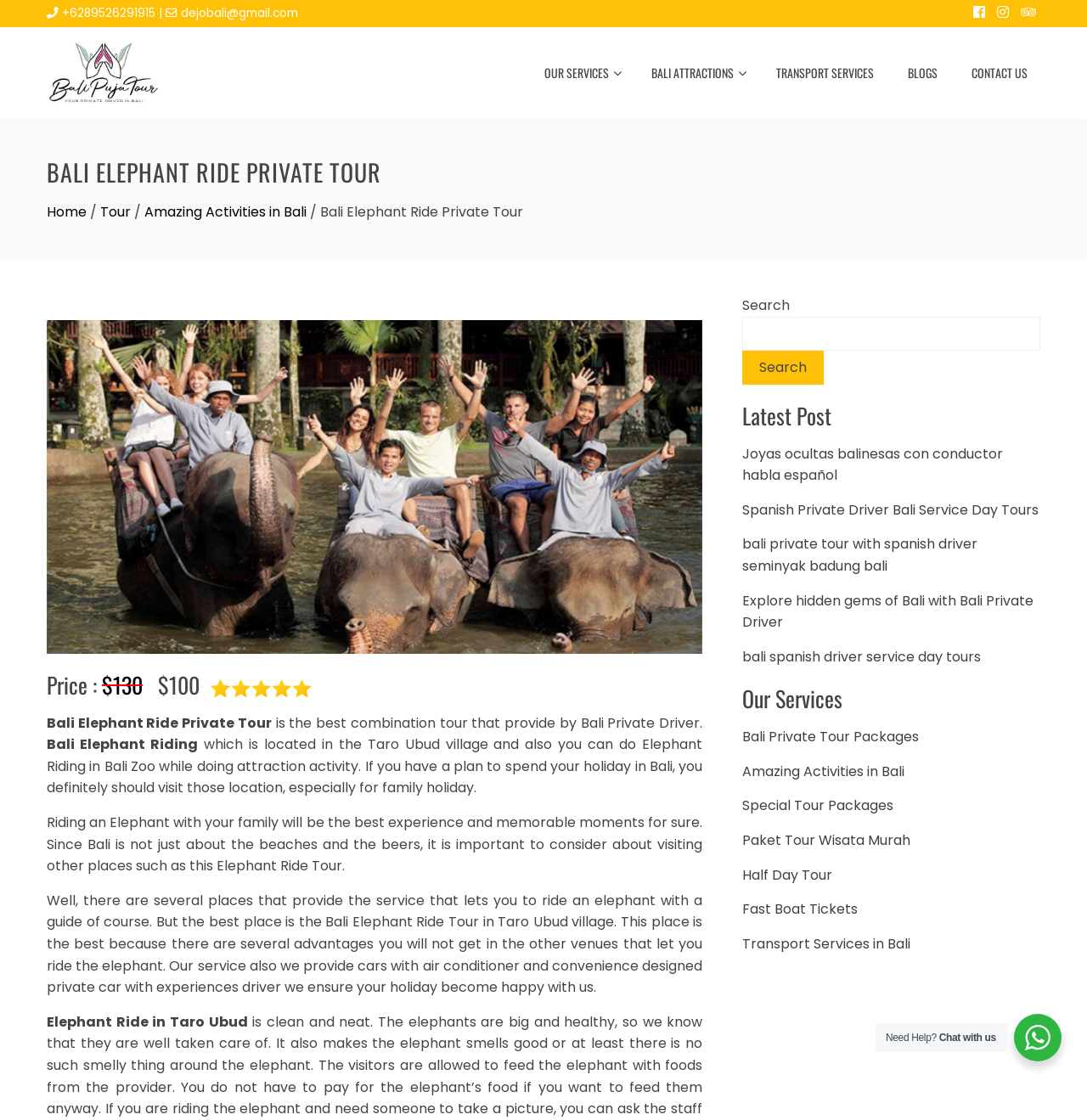Identify the bounding box for the UI element that is described as follows: "Contact Us".

[0.882, 0.051, 0.957, 0.079]